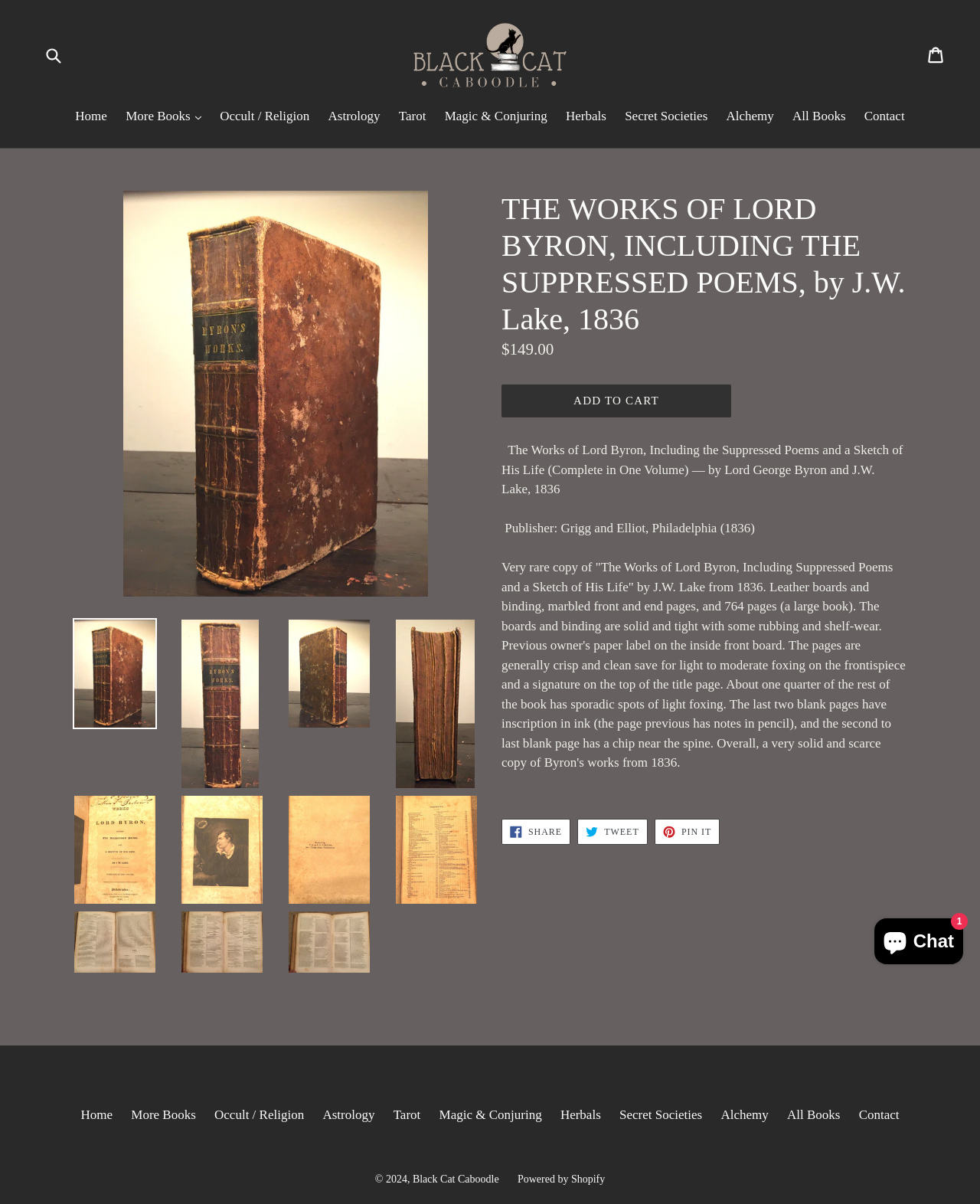Please determine the bounding box coordinates for the element with the description: "Pin it Pin on Pinterest".

[0.668, 0.68, 0.735, 0.702]